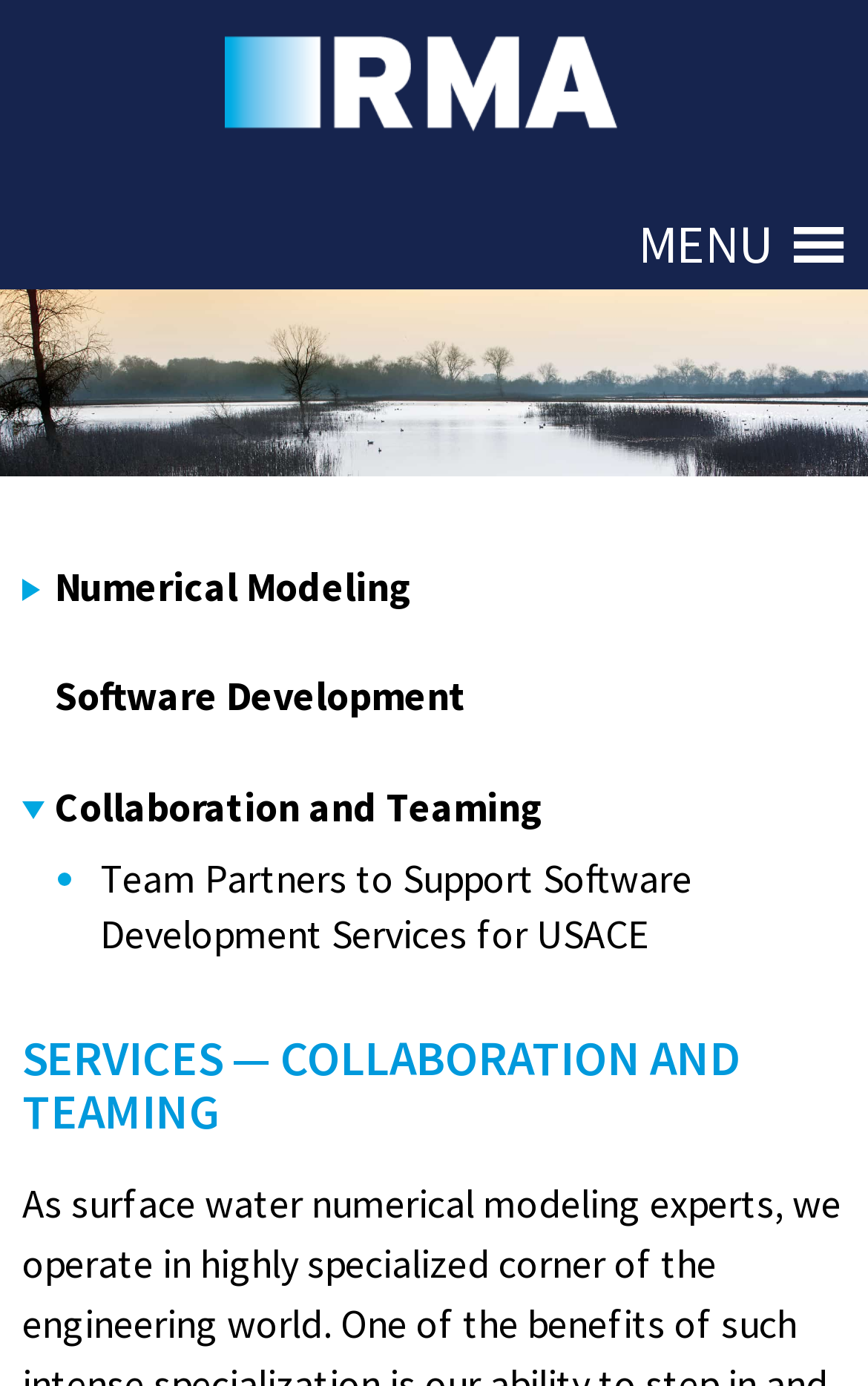Identify the bounding box coordinates of the clickable section necessary to follow the following instruction: "Search for something". The coordinates should be presented as four float numbers from 0 to 1, i.e., [left, top, right, bottom].

None